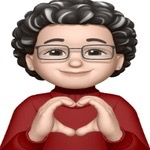Respond with a single word or phrase:
What shape is the character forming with their hands?

Heart shape